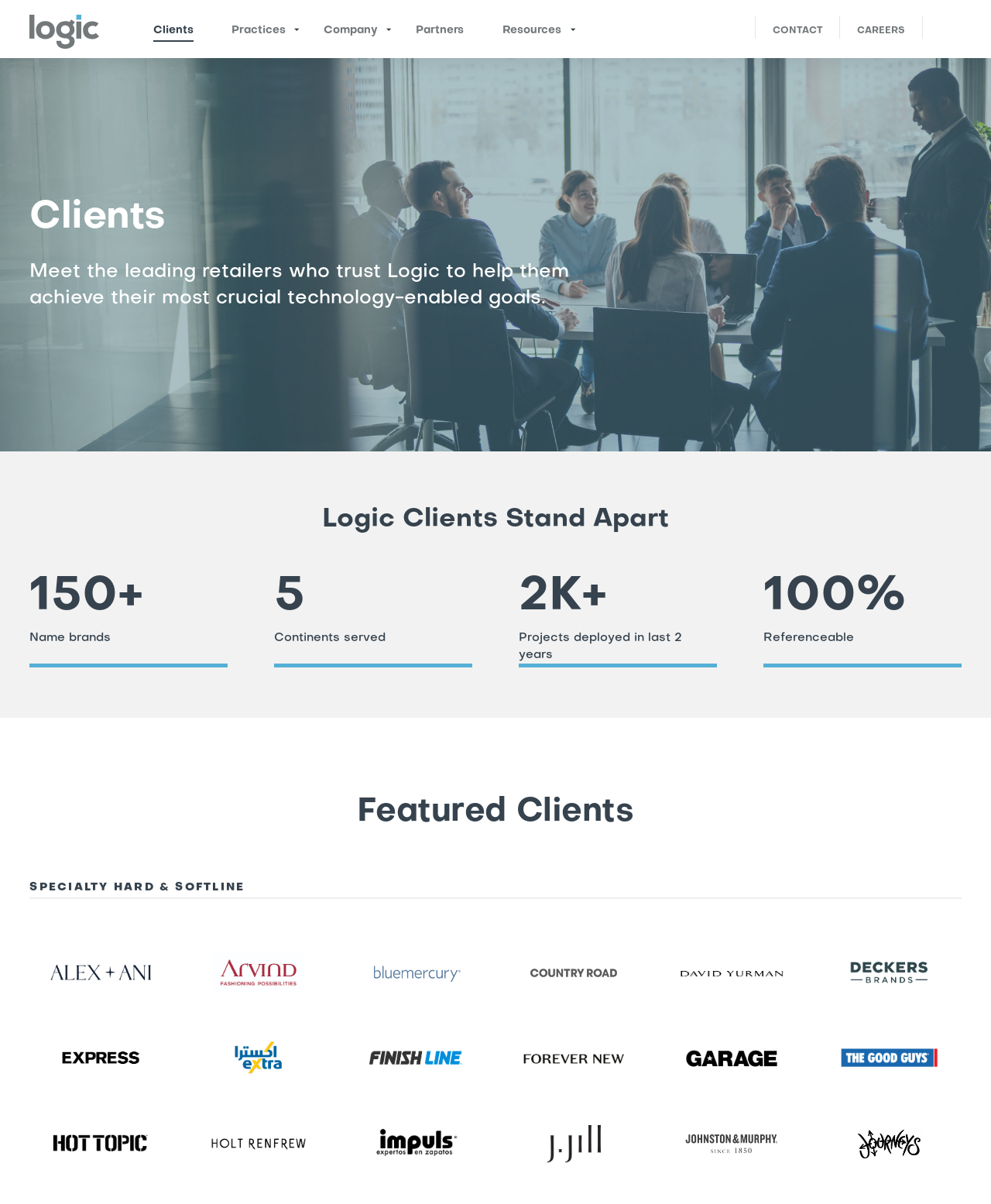Locate the bounding box coordinates of the element to click to perform the following action: 'Click on the 'Clients' link'. The coordinates should be given as four float values between 0 and 1, in the form of [left, top, right, bottom].

[0.139, 0.0, 0.21, 0.048]